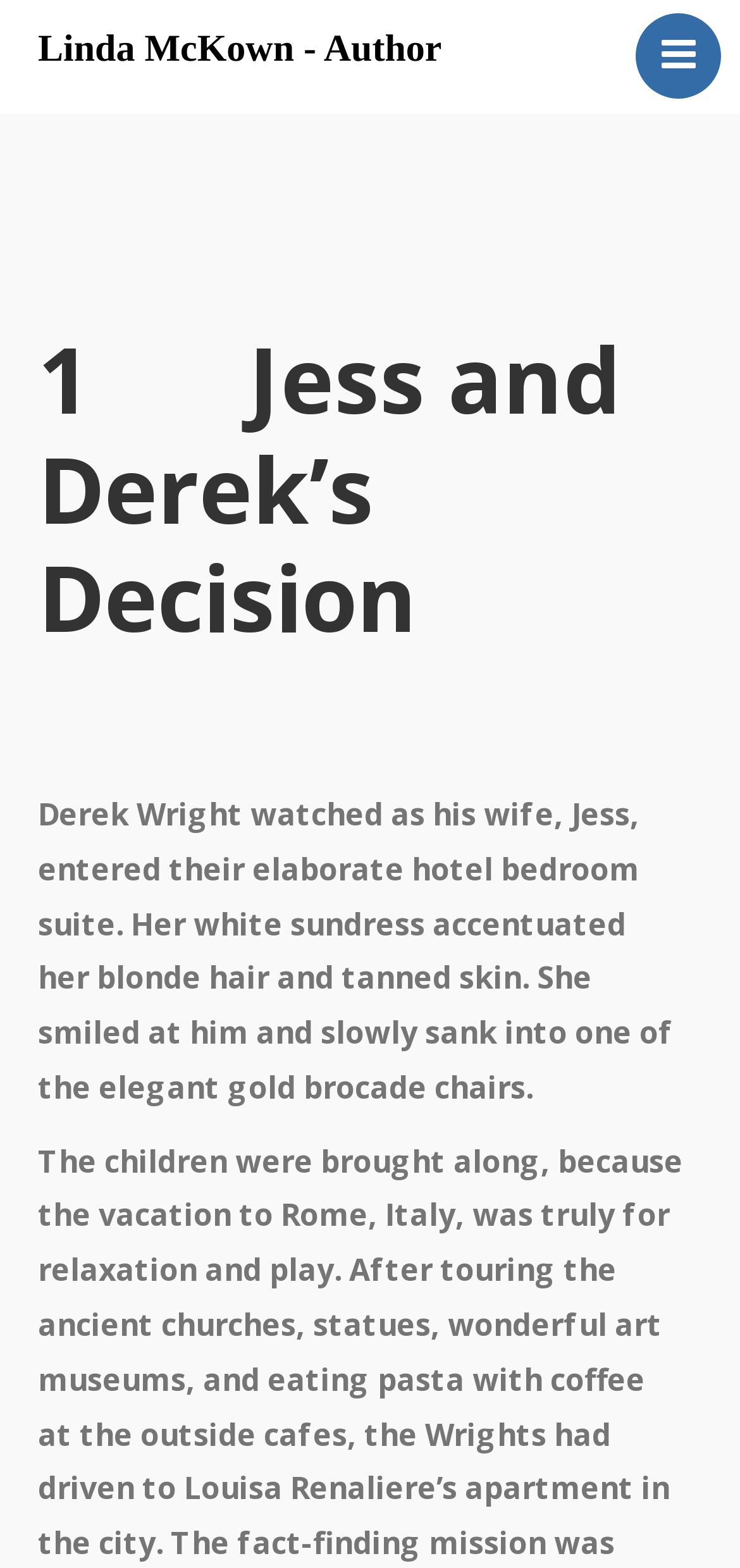How many links are in the navigation menu?
Give a detailed response to the question by analyzing the screenshot.

The navigation menu is located in the LayoutTable element and contains 9 links: 'Home', 'About Linda', 'Existing Books', 'Coming Books', 'FAQ', 'Photos/Videos', 'Paintings', and 'Contact Linda'.